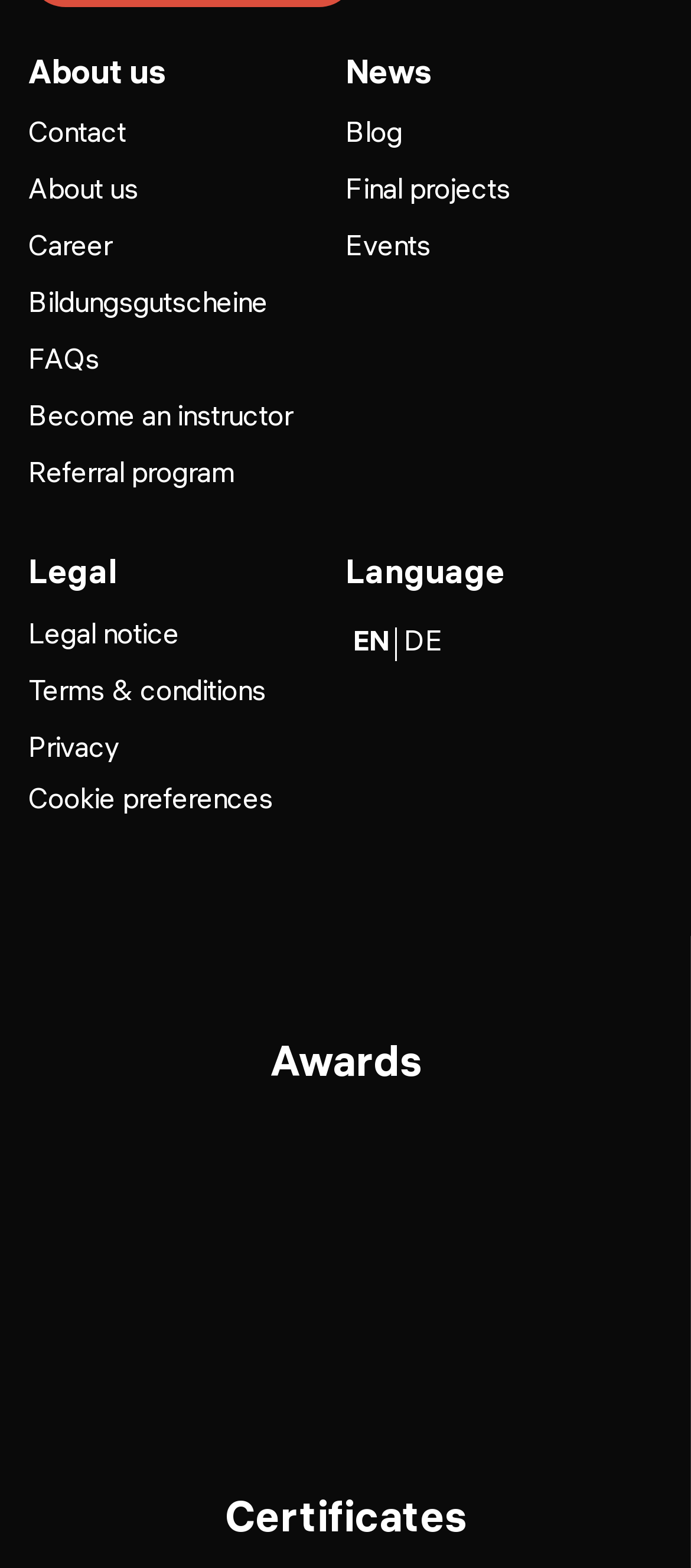Find the bounding box coordinates of the clickable element required to execute the following instruction: "Switch to English". Provide the coordinates as four float numbers between 0 and 1, i.e., [left, top, right, bottom].

[0.51, 0.394, 0.562, 0.422]